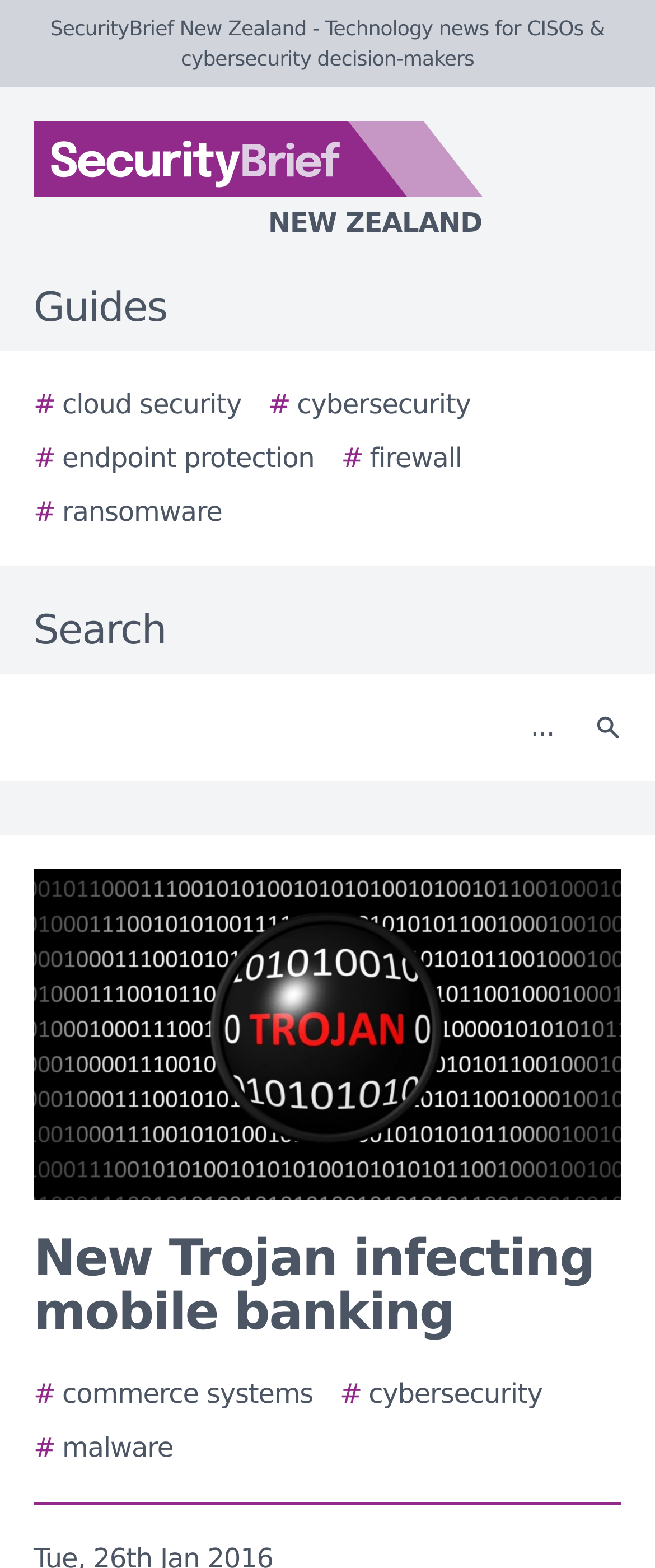Give a one-word or short phrase answer to this question: 
What is the name of the website?

SecurityBrief New Zealand